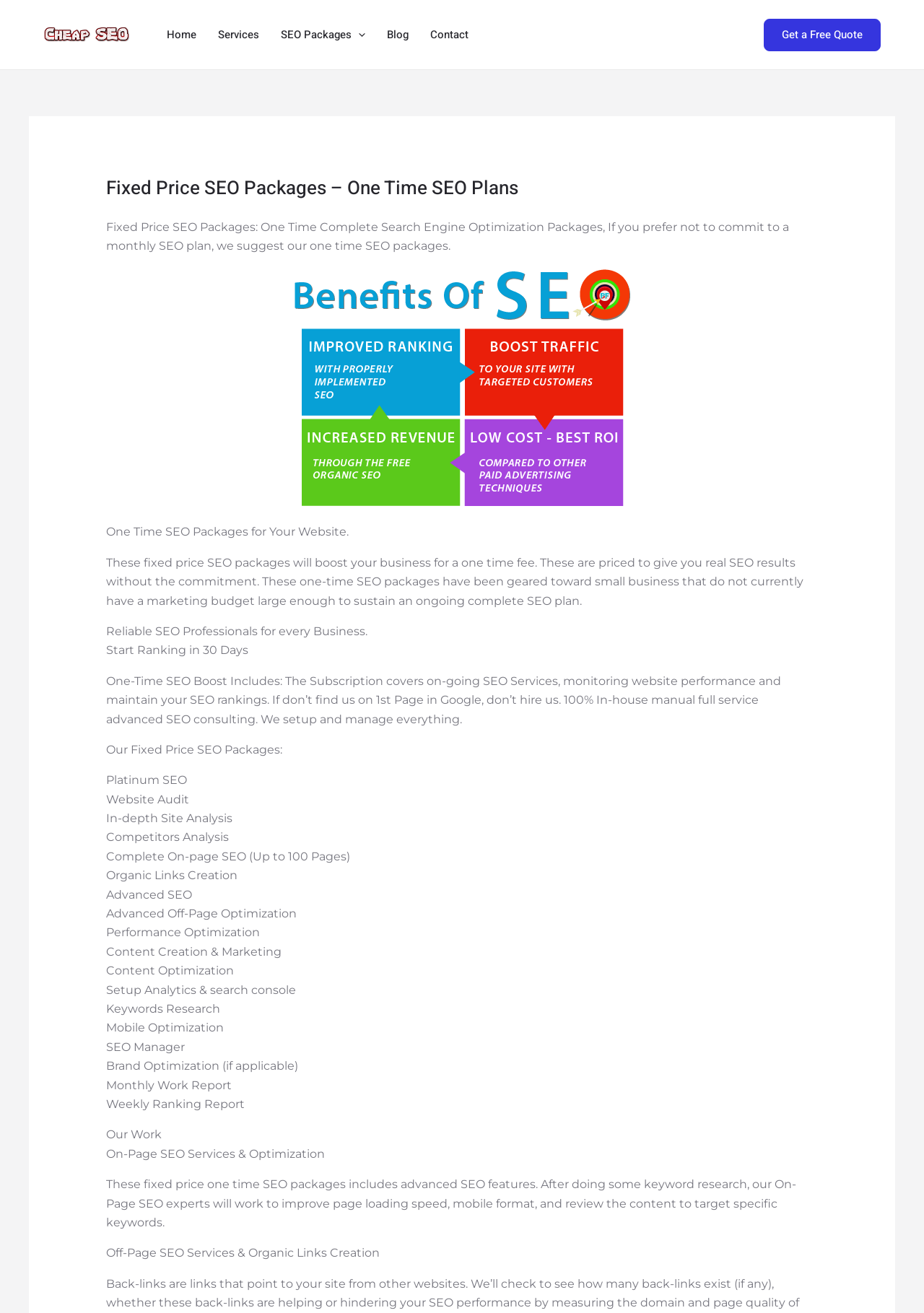Identify the bounding box coordinates of the part that should be clicked to carry out this instruction: "Click the 'Get a Free Quote' button".

[0.827, 0.014, 0.953, 0.039]